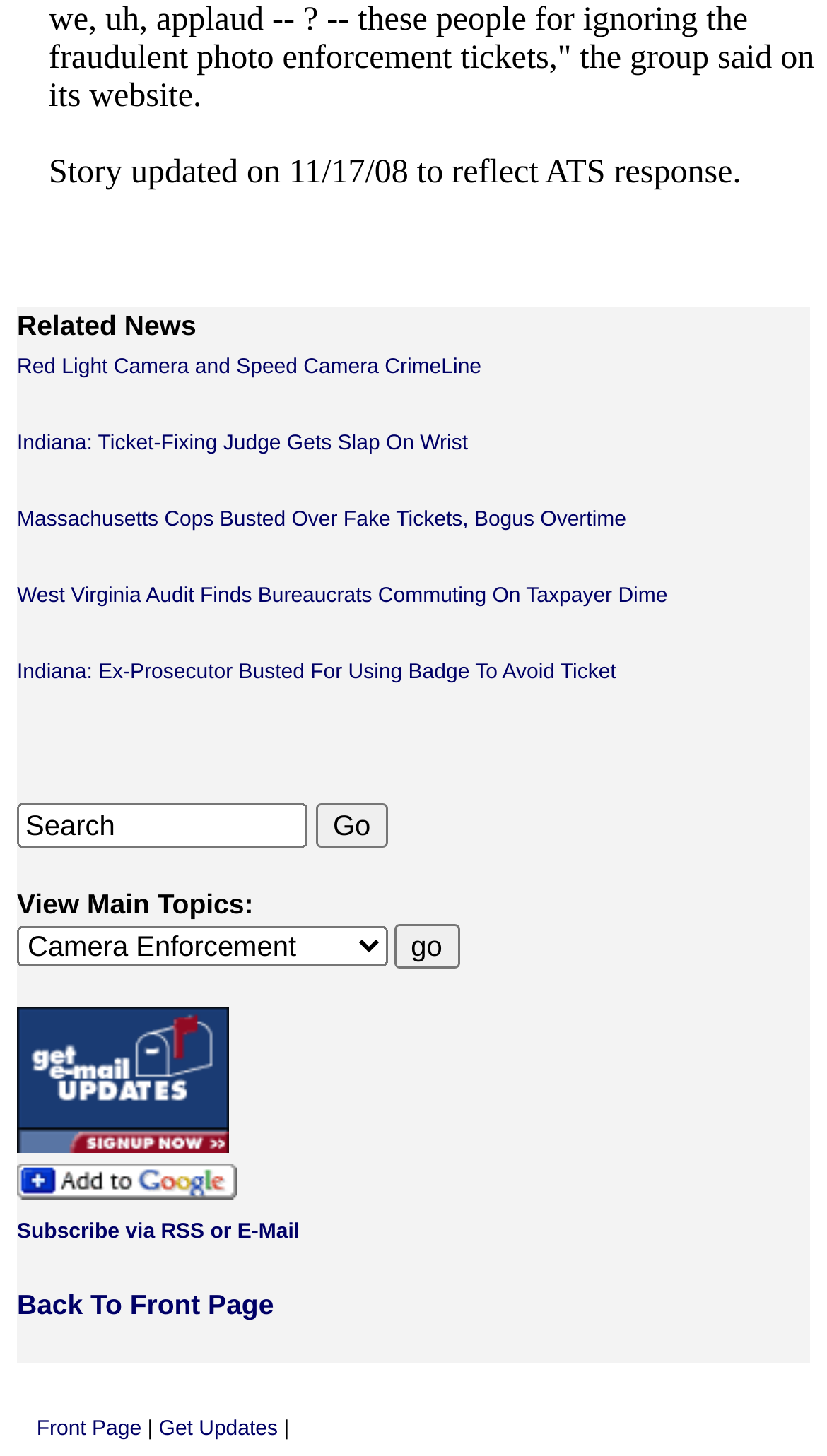Please specify the coordinates of the bounding box for the element that should be clicked to carry out this instruction: "Subscribe with Google". The coordinates must be four float numbers between 0 and 1, formatted as [left, top, right, bottom].

[0.021, 0.805, 0.287, 0.83]